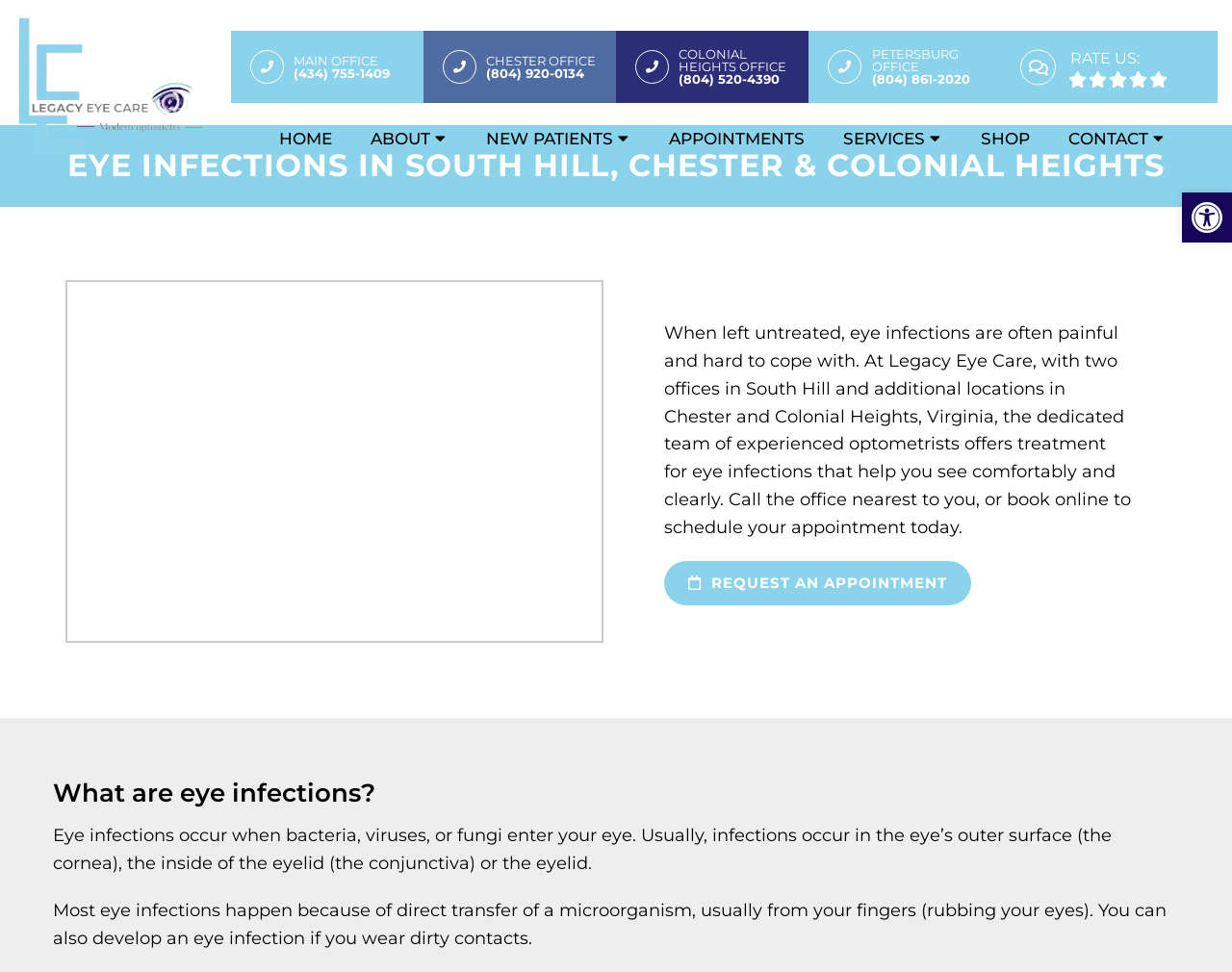Write an exhaustive caption that covers the webpage's main aspects.

The webpage is about eye infections and their treatment at Legacy Eye Care, with multiple locations in South Hill, Chester, and Colonial Heights, Virginia. At the top, there is a heading with the clinic's name, accompanied by a link and an image. Below this, there are four links to the clinic's different office locations, with their respective phone numbers.

To the right of the office locations, there is a "RATE US" section with five links, each represented by a star icon. Below this, there is a navigation menu with links to different sections of the website, including "HOME", "ABOUT", "NEW PATIENTS", "APPOINTMENTS", "SERVICES", "SHOP", and "CONTACT".

The main content of the webpage is divided into two sections. The first section has a heading "EYE INFECTIONS IN SOUTH HILL, CHESTER & COLONIAL HEIGHTS" and provides an introduction to eye infections, their symptoms, and the treatment offered by Legacy Eye Care. There is also a call-to-action link to "REQUEST AN APPOINTMENT".

The second section has a heading "What are eye infections?" and provides more information about the causes of eye infections, including the transfer of microorganisms from fingers and the use of dirty contact lenses. At the bottom right corner of the page, there is a button to open the toolbar accessibility tools, accompanied by an image.